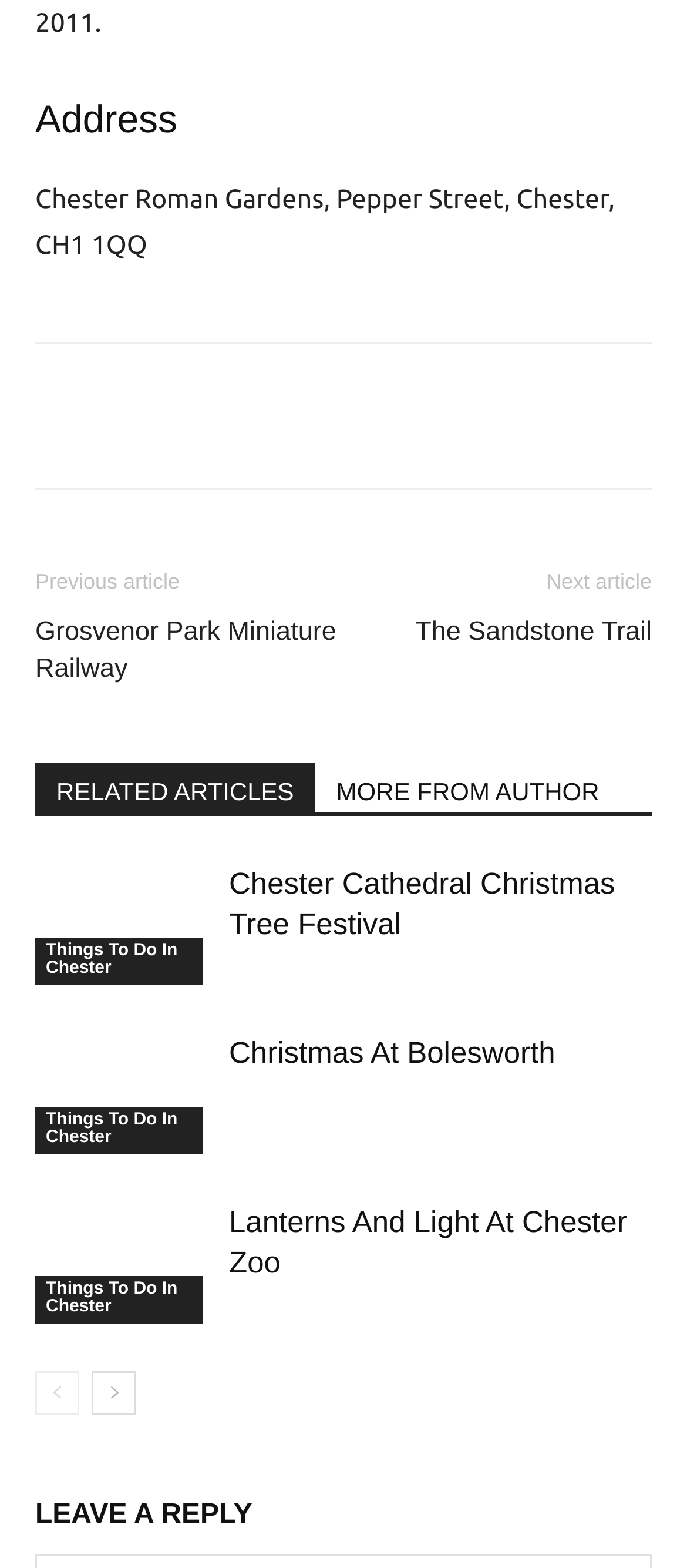Find the bounding box coordinates of the area that needs to be clicked in order to achieve the following instruction: "View Chester Roman Gardens address". The coordinates should be specified as four float numbers between 0 and 1, i.e., [left, top, right, bottom].

[0.051, 0.117, 0.895, 0.165]